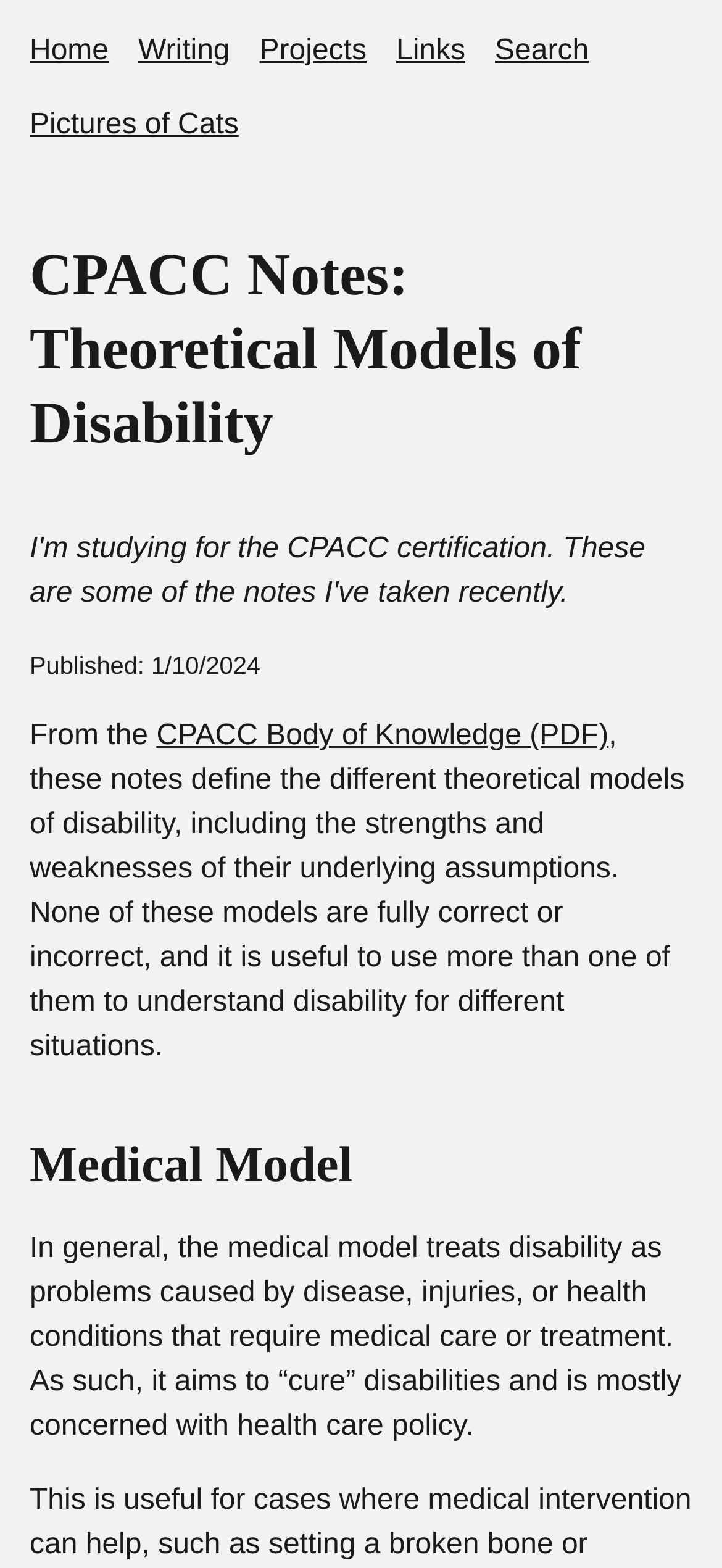What is the purpose of the 'Medical Model'?
Please provide a single word or phrase answer based on the image.

To cure disabilities